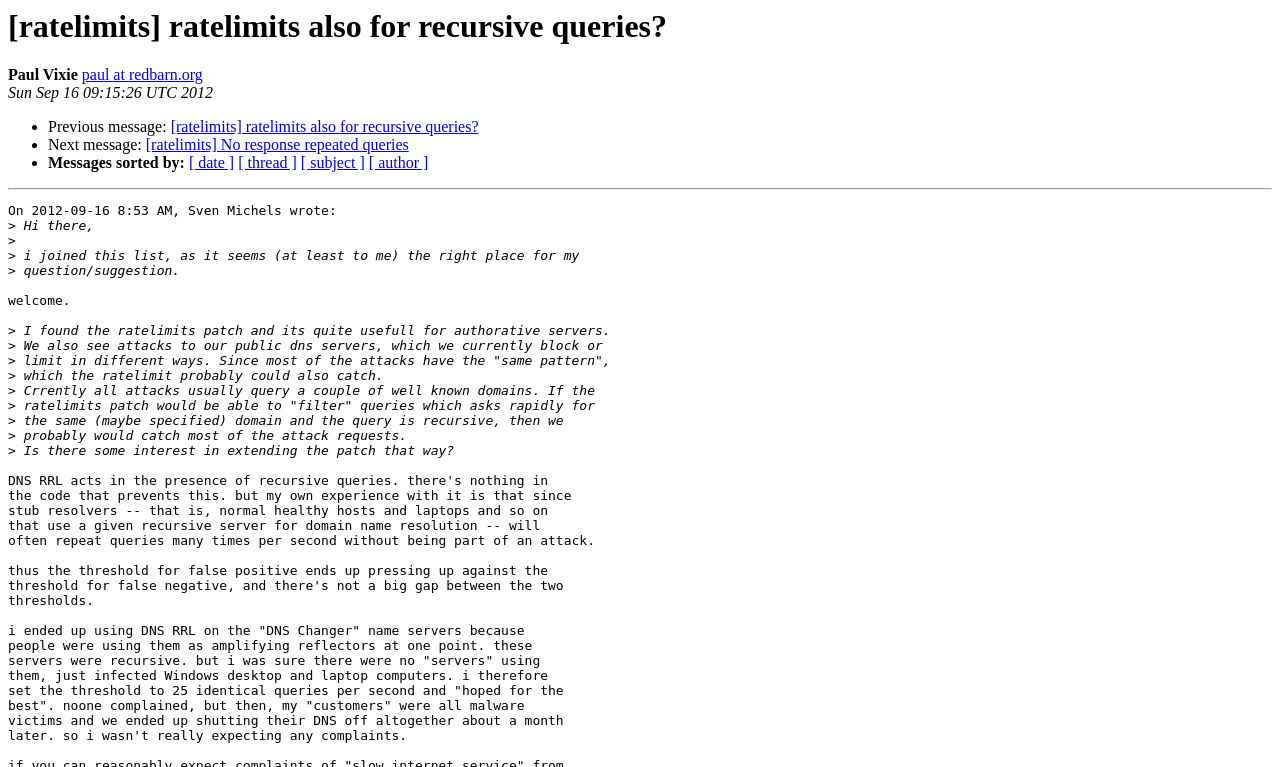Provide your answer in a single word or phrase: 
What type of servers are mentioned in the message?

authorative servers